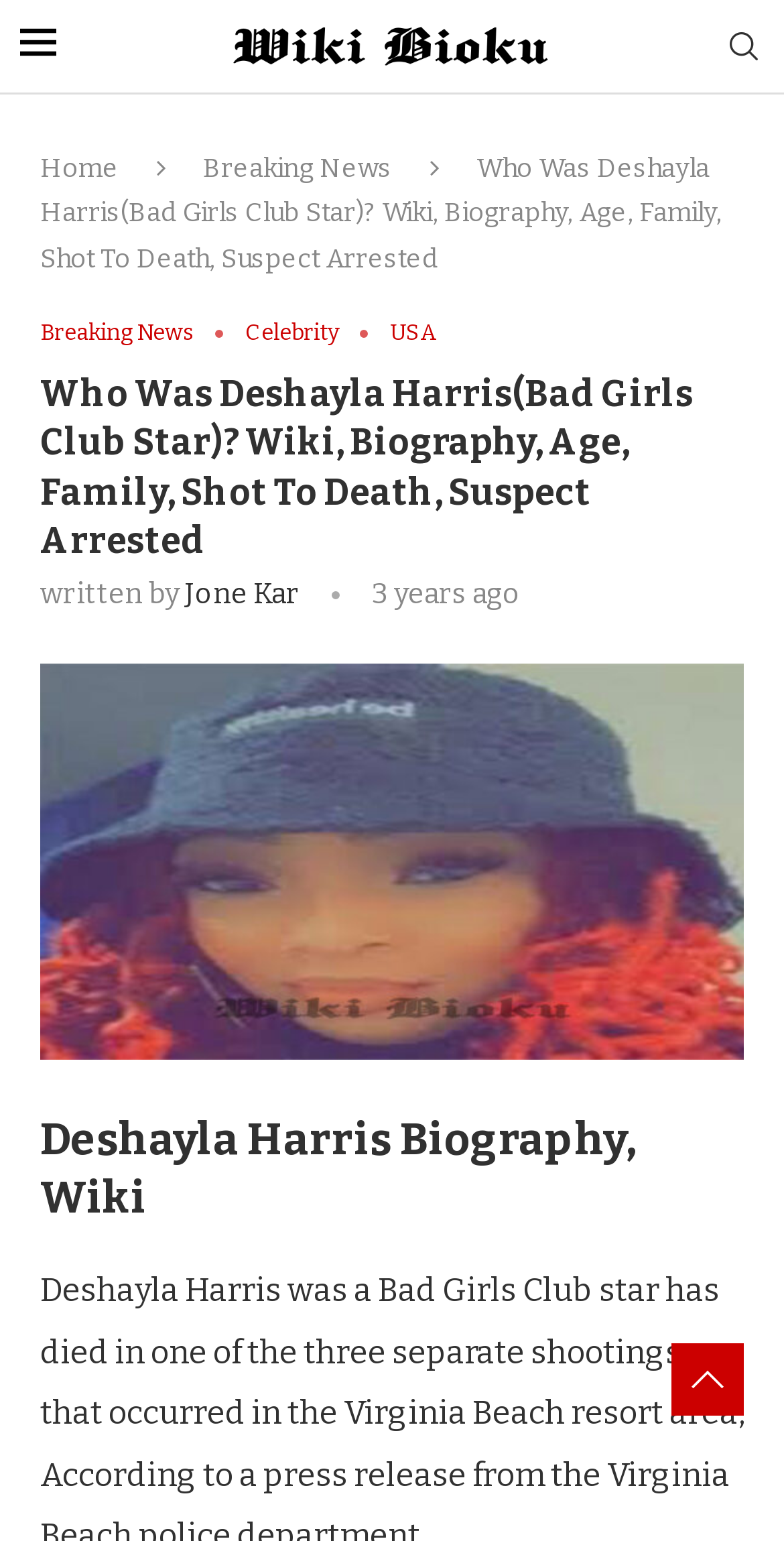Identify the bounding box coordinates of the clickable section necessary to follow the following instruction: "View the 'Breaking News' section". The coordinates should be presented as four float numbers from 0 to 1, i.e., [left, top, right, bottom].

[0.259, 0.099, 0.5, 0.119]